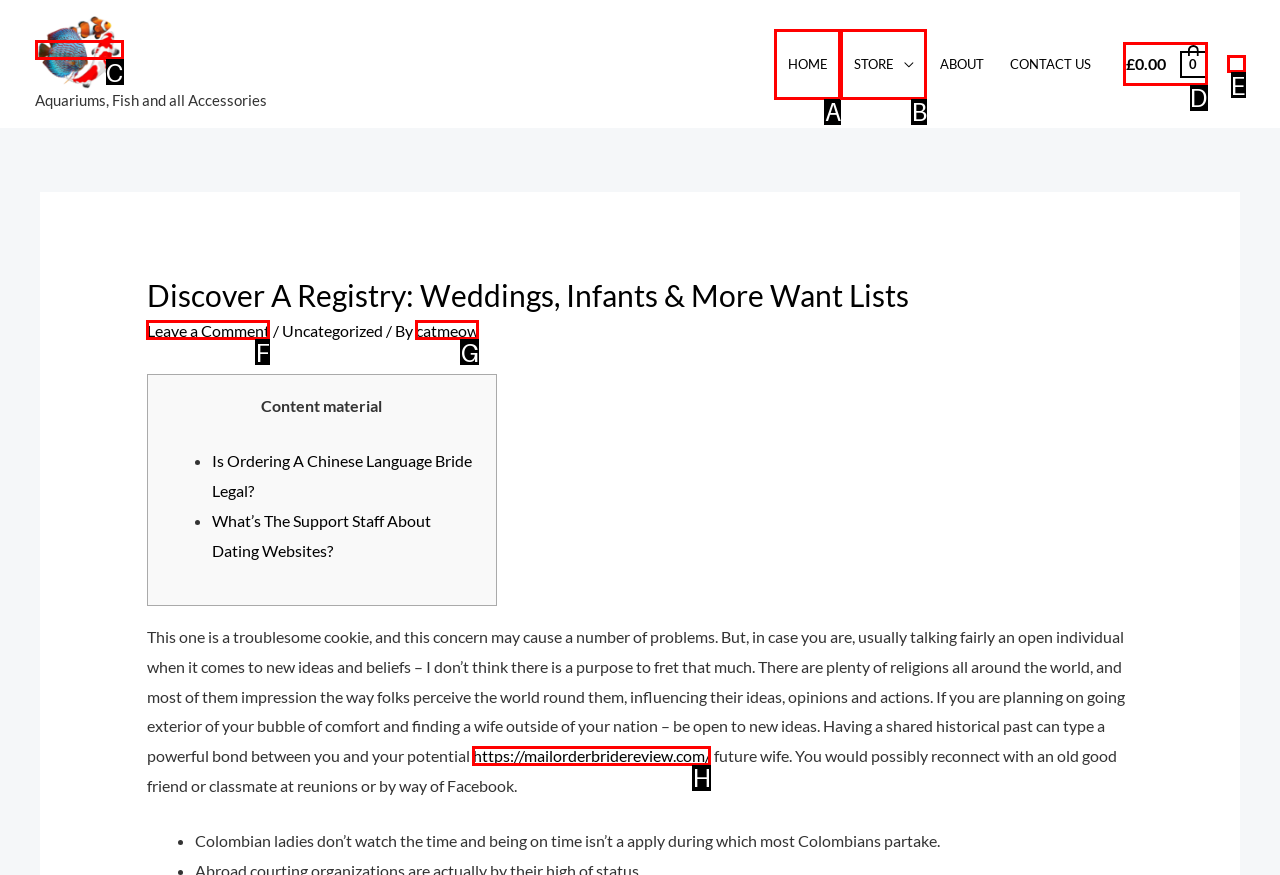Specify which element within the red bounding boxes should be clicked for this task: Check the account icon link Respond with the letter of the correct option.

E